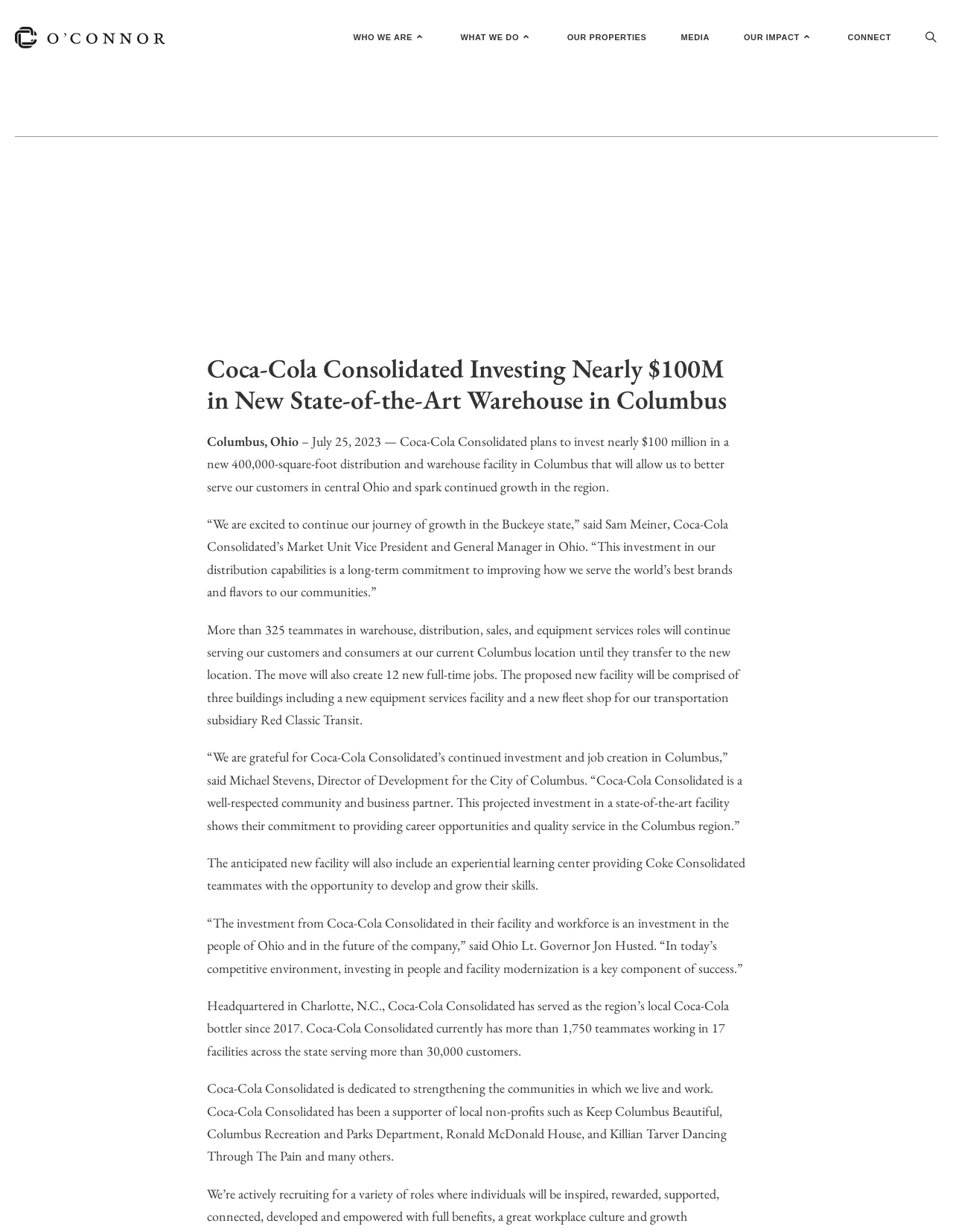Identify the bounding box for the element characterized by the following description: "alt="OC Logo"".

[0.016, 0.023, 0.173, 0.035]